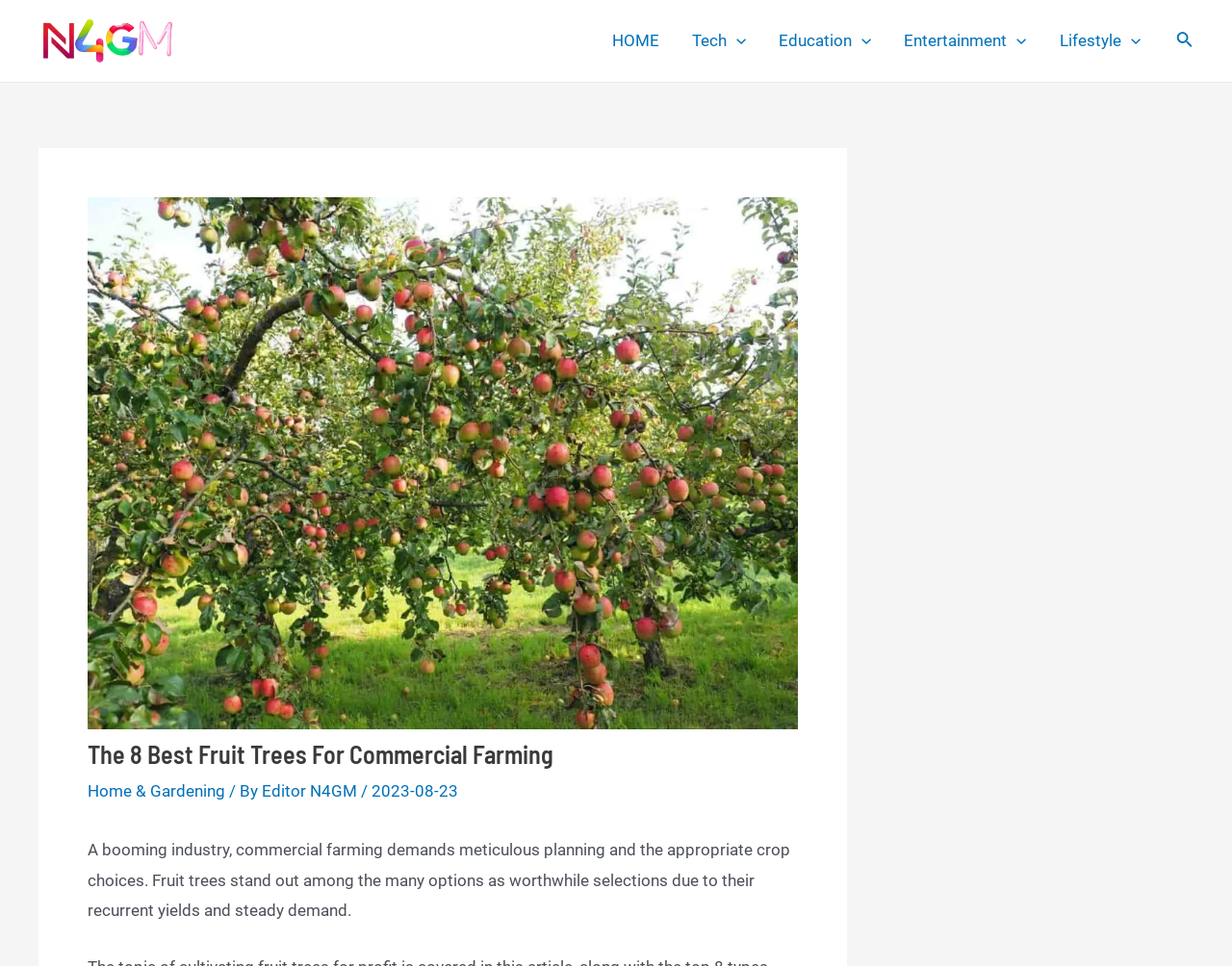What is the purpose of fruit trees in commercial farming?
Using the image as a reference, answer with just one word or a short phrase.

Recurrent yields and steady demand